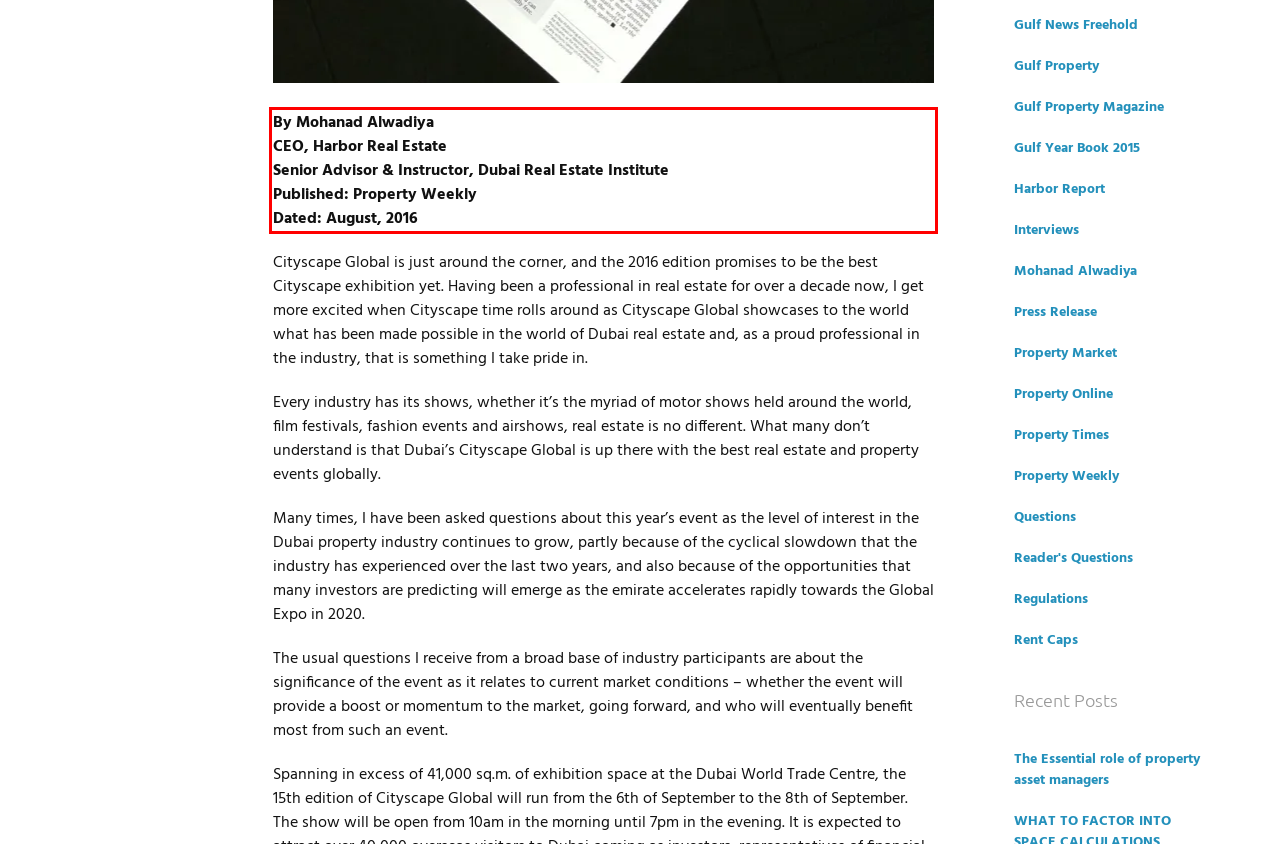Please extract the text content from the UI element enclosed by the red rectangle in the screenshot.

By Mohanad Alwadiya CEO, Harbor Real Estate Senior Advisor & Instructor, Dubai Real Estate Institute Published: Property Weekly Dated: August, 2016